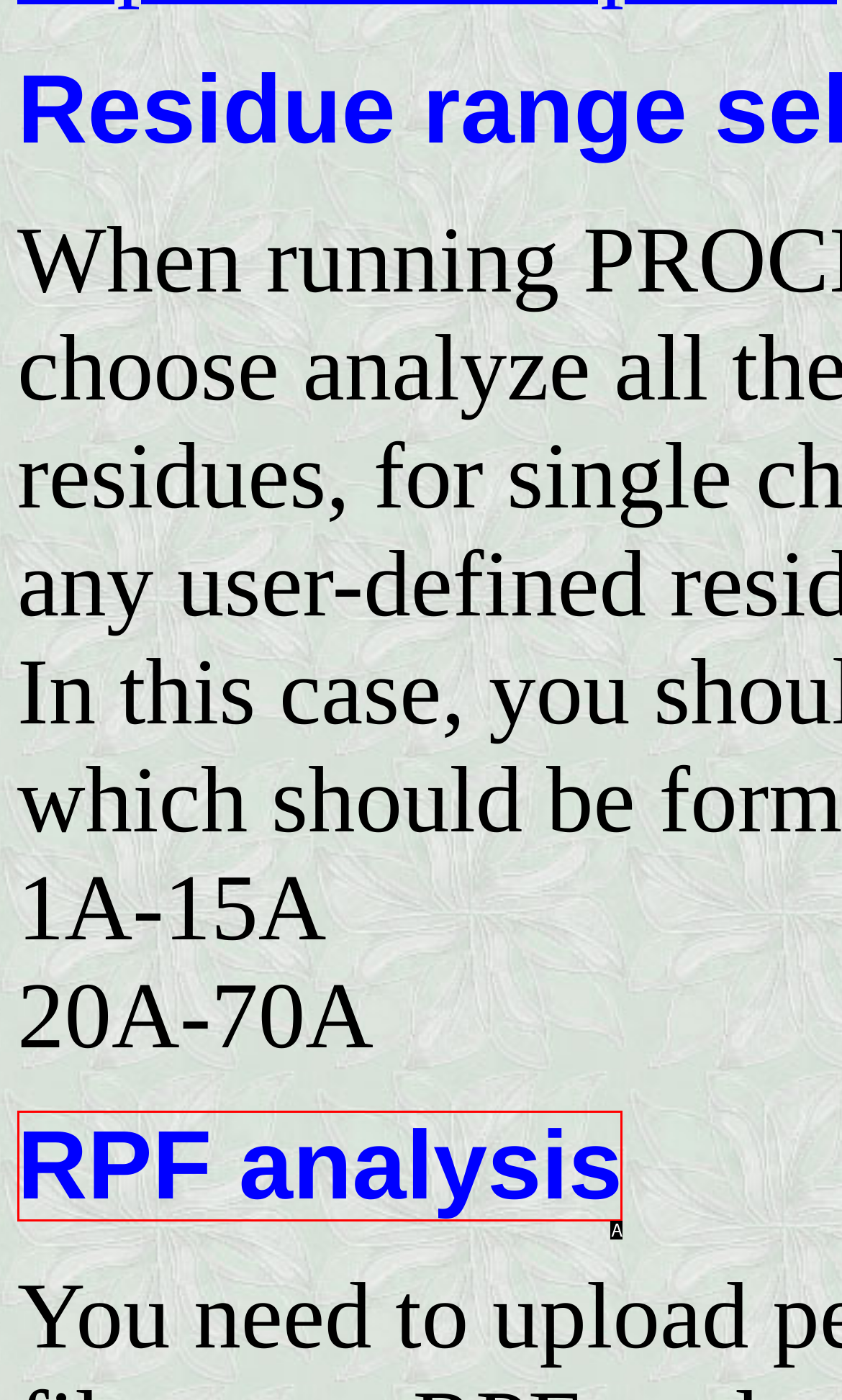Select the option that aligns with the description: RPF analysis
Respond with the letter of the correct choice from the given options.

A